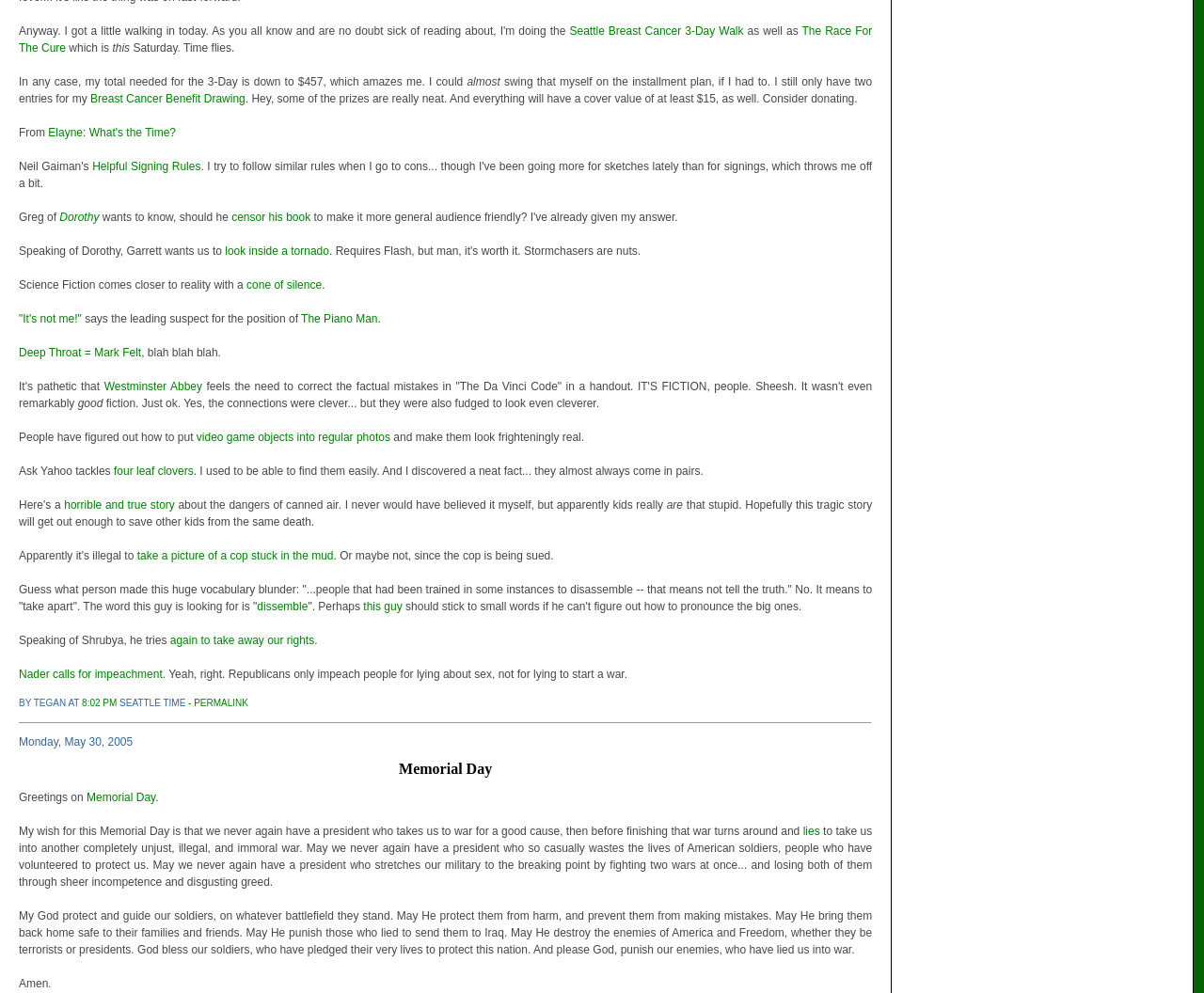Answer the following in one word or a short phrase: 
What is the author's wish for Memorial Day?

No more unjust wars